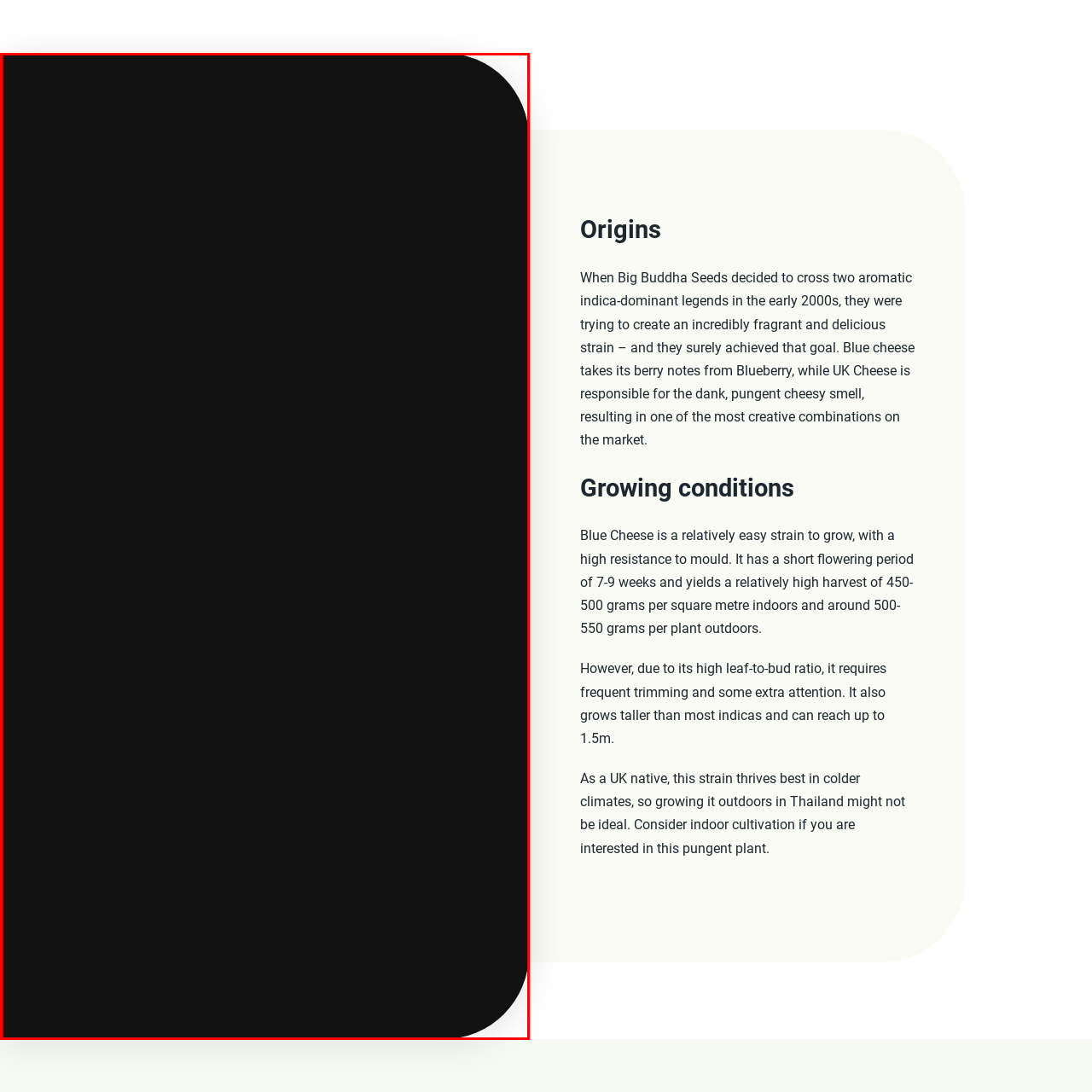Pay attention to the image highlighted by the red border, What is the maximum height of Blue Cheese? Please give a one-word or short phrase answer.

1.5 meters